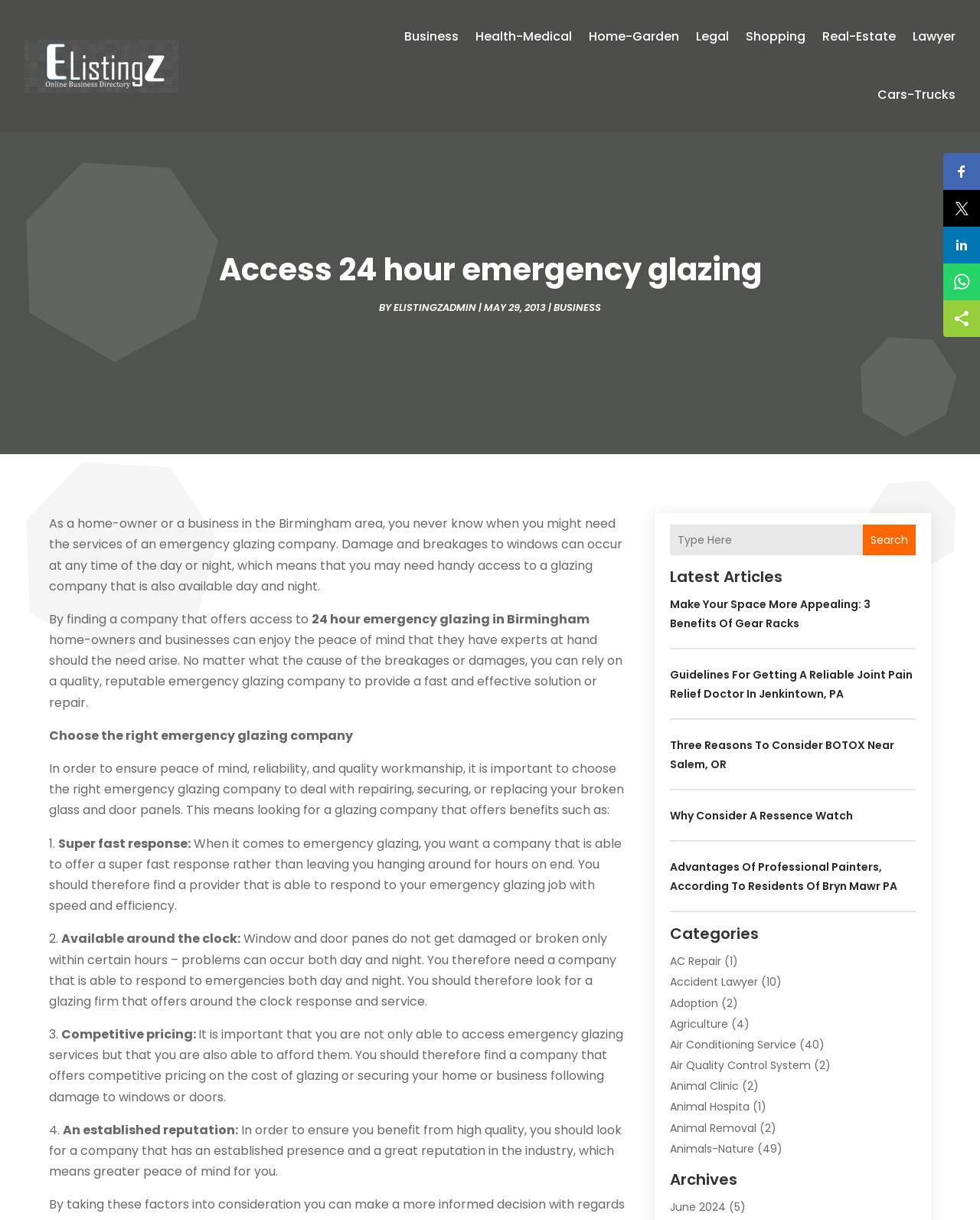Locate the bounding box coordinates of the element that should be clicked to execute the following instruction: "Click on 'AC Repair' category".

[0.684, 0.782, 0.736, 0.794]